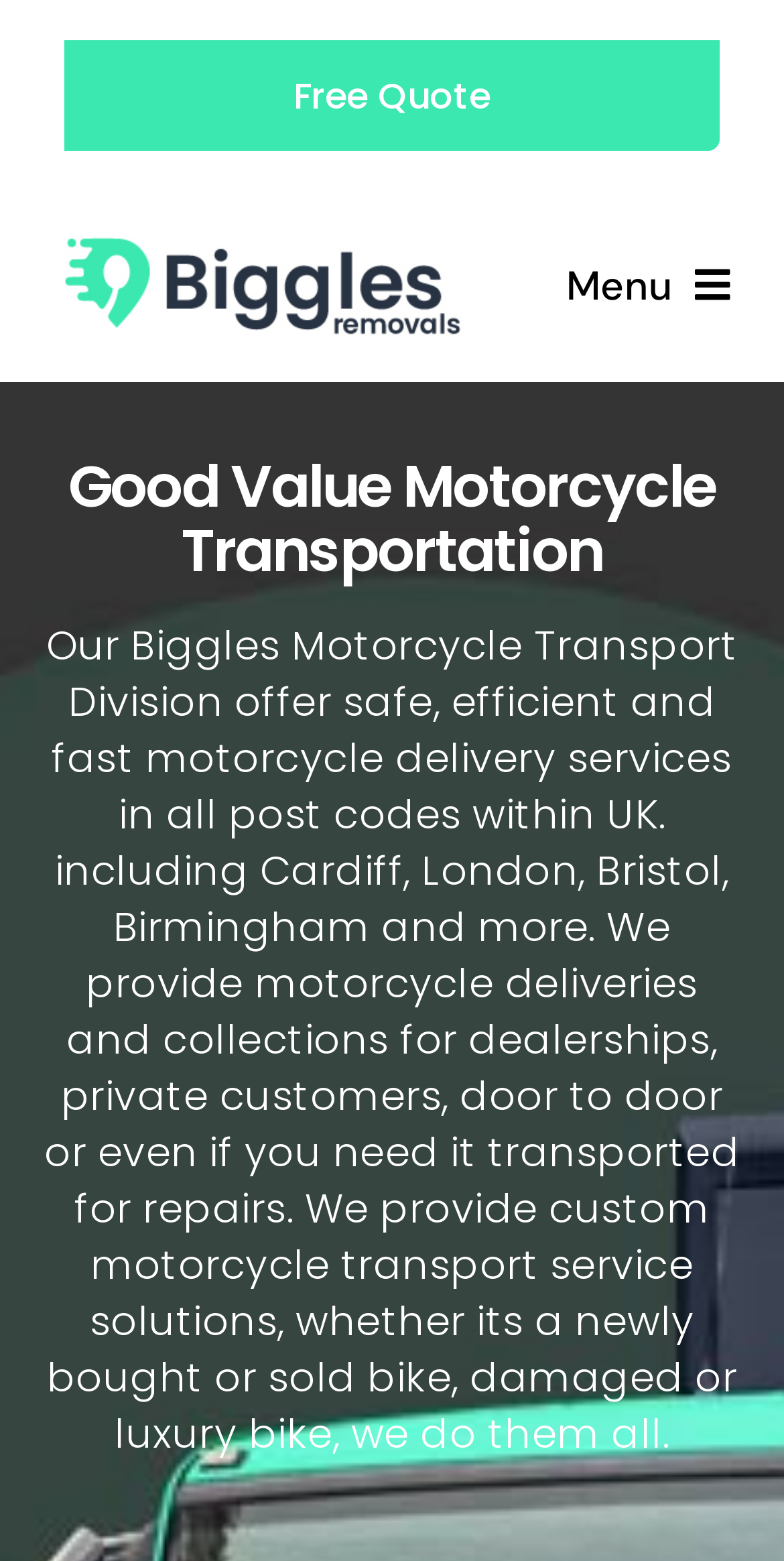What type of customers are served?
Refer to the image and give a detailed answer to the question.

I inferred the type of customers served by reading the static text '...motorcycle deliveries and collections for dealerships, private customers...' which mentions dealerships and private customers as the types of customers served.